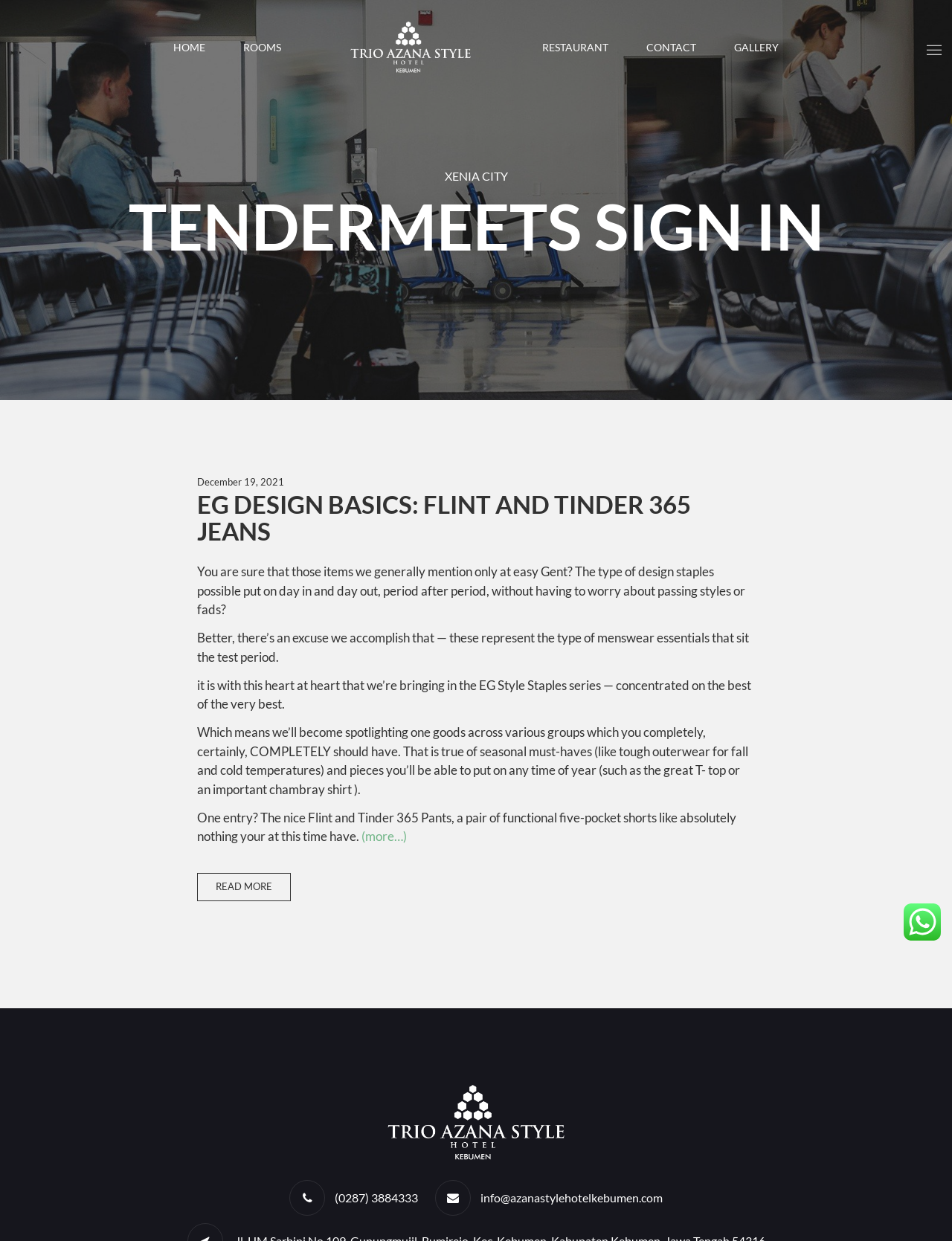Respond with a single word or phrase:
What is the topic of the article?

EG Design Basics: Flint and Tinder 365 Jeans